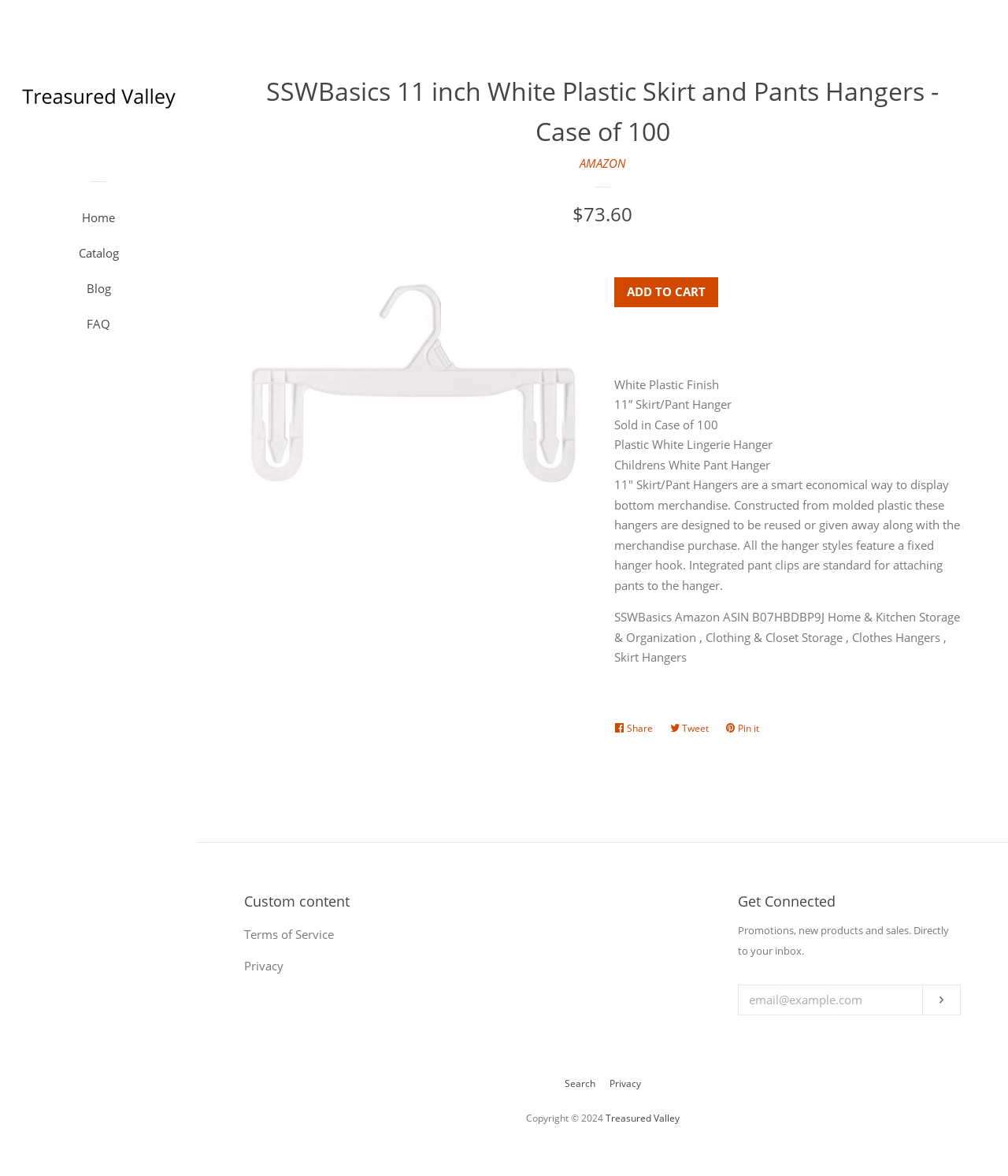Could you find the bounding box coordinates of the clickable area to complete this instruction: "Click the 'ADD TO CART' button"?

[0.609, 0.236, 0.712, 0.261]